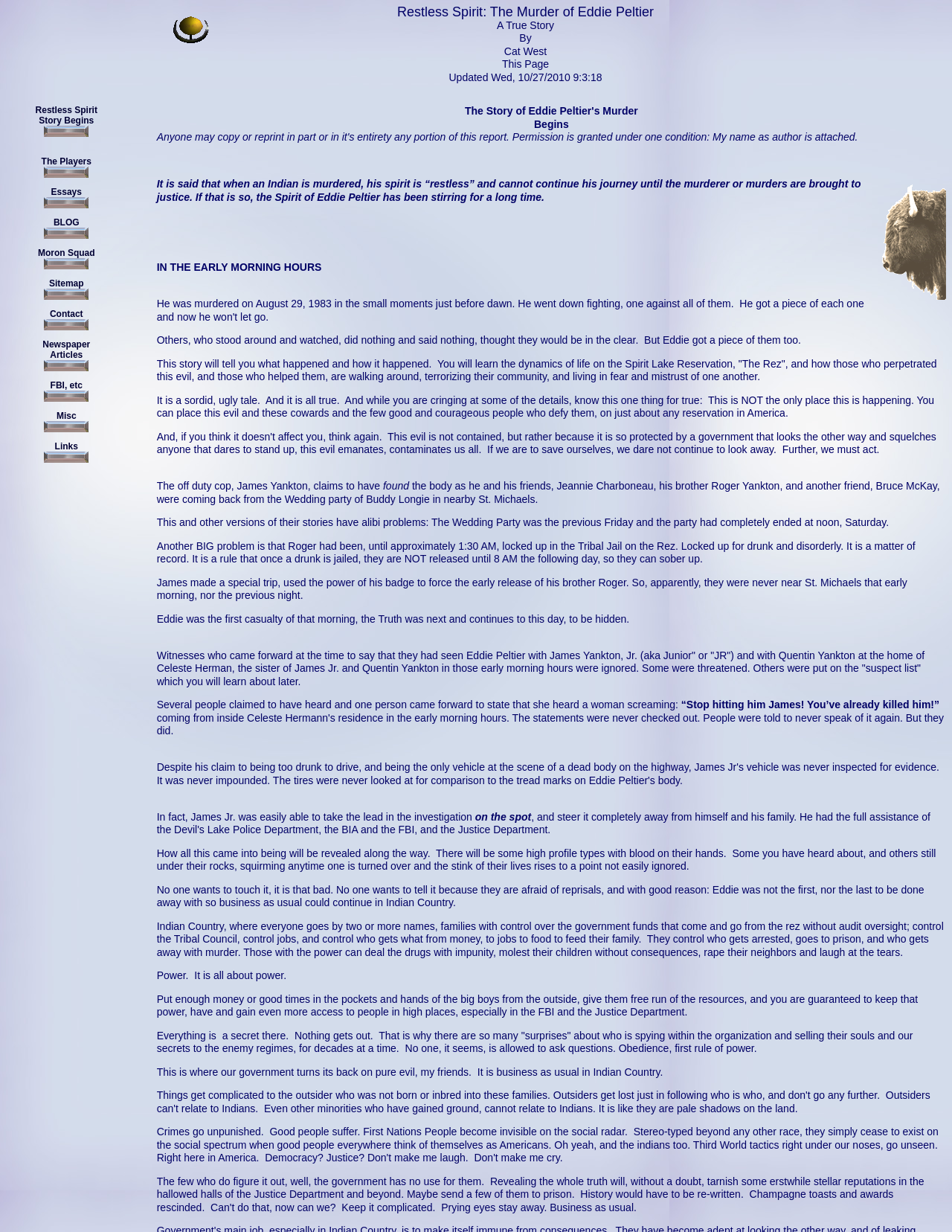What is the name of the off-duty cop mentioned in the story?
Examine the webpage screenshot and provide an in-depth answer to the question.

The question asks for the name of the off-duty cop mentioned in the story, which can be found in the text content of the webpage. The answer is James Yankton, as mentioned in the text 'The off duty cop, James Yankton, claims to have found the body...'.